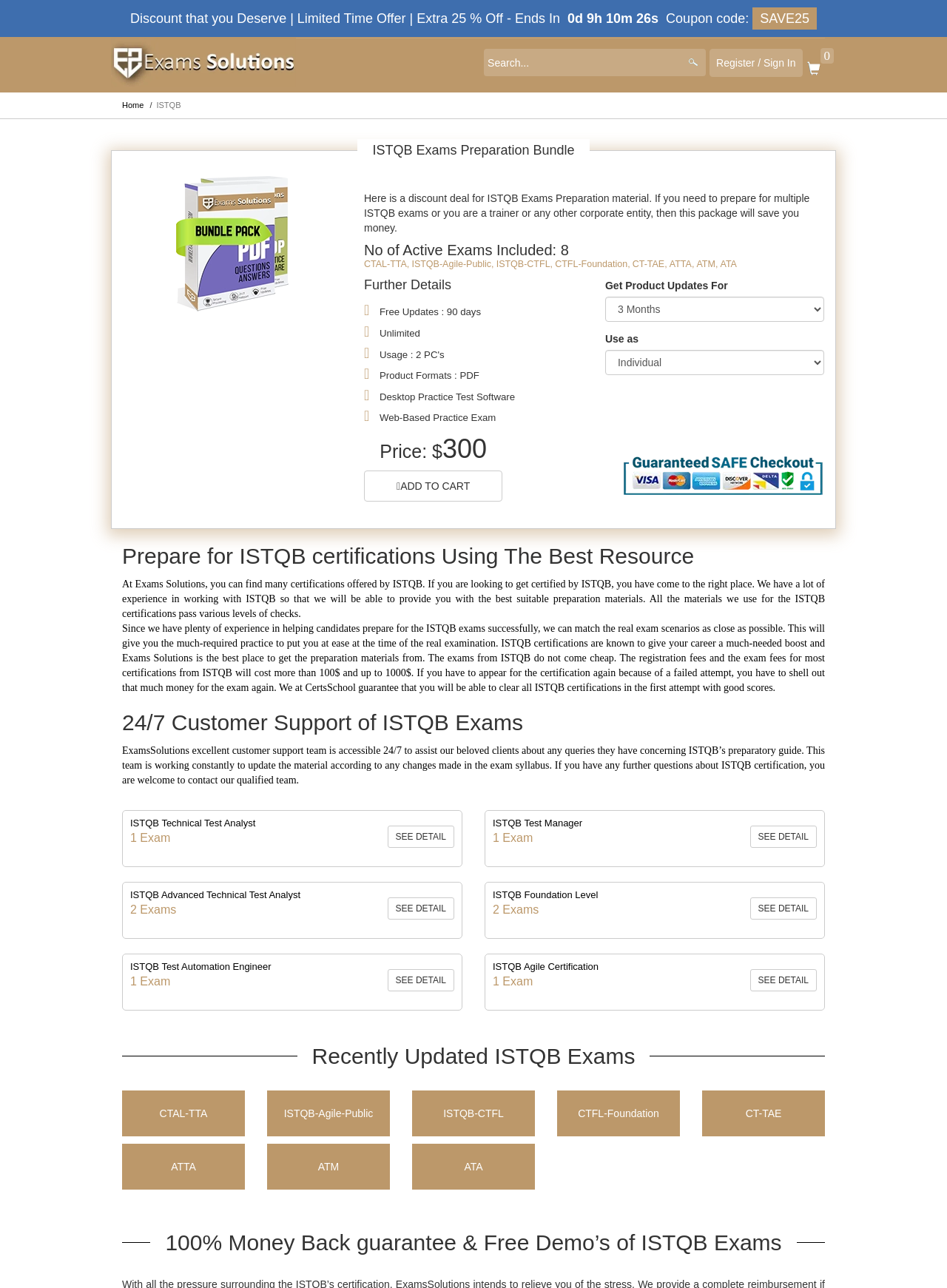Please specify the bounding box coordinates of the area that should be clicked to accomplish the following instruction: "Add ISTQB exam to cart". The coordinates should consist of four float numbers between 0 and 1, i.e., [left, top, right, bottom].

[0.384, 0.366, 0.531, 0.39]